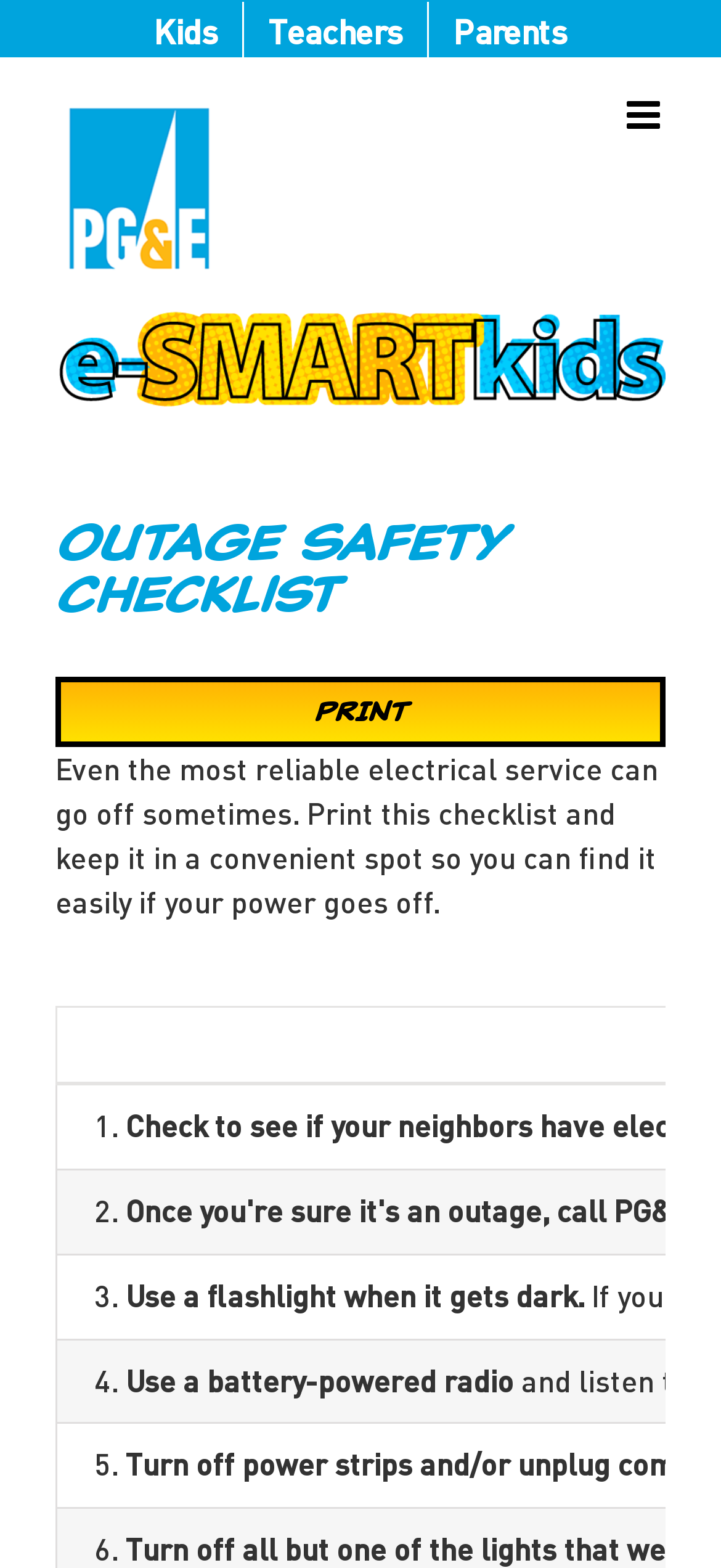What is the purpose of the checklist?
Please answer the question as detailed as possible.

The purpose of the checklist can be inferred from the static text element which states 'Even the most reliable electrical service can go off sometimes. Print this checklist and keep it in a convenient spot so you can find it easily if your power goes off.' This suggests that the checklist is intended to provide guidance during power outages, ensuring safety.